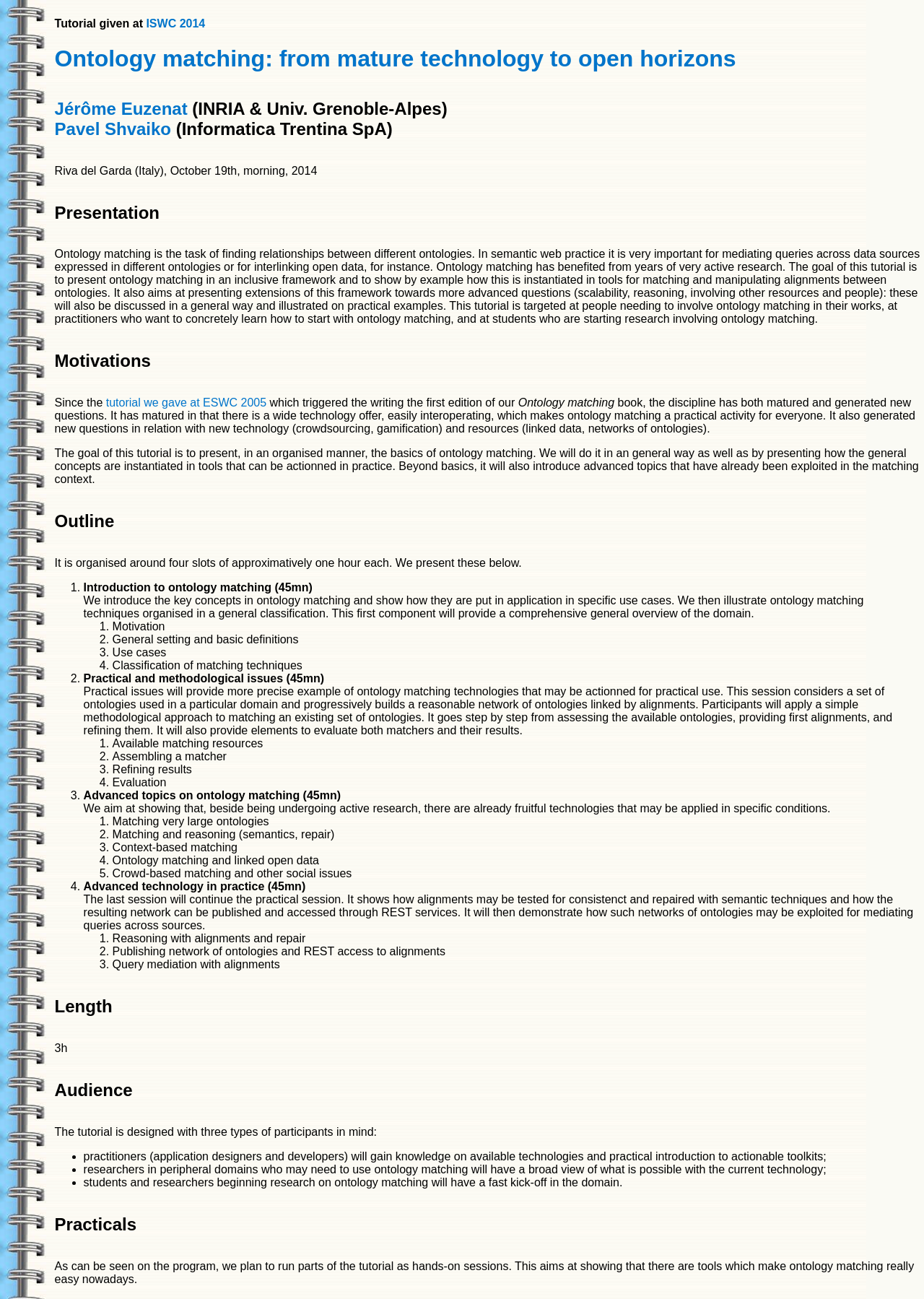Use a single word or phrase to answer the question:
What is the purpose of the practical session?

To show how alignments may be tested for consistency and repaired with semantic techniques